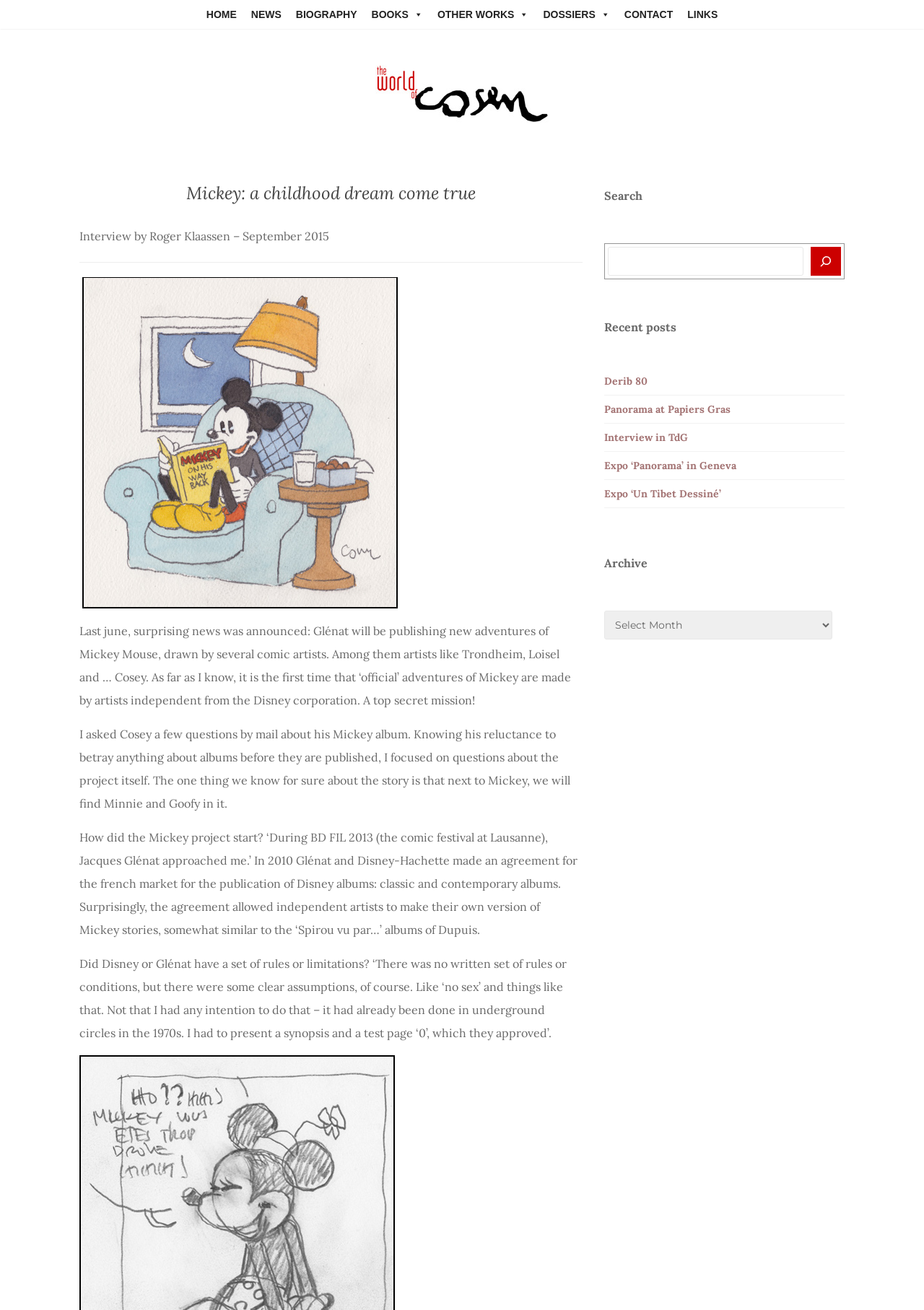Find the bounding box coordinates for the area that should be clicked to accomplish the instruction: "Click the 'PRODUCTS' menu item".

None